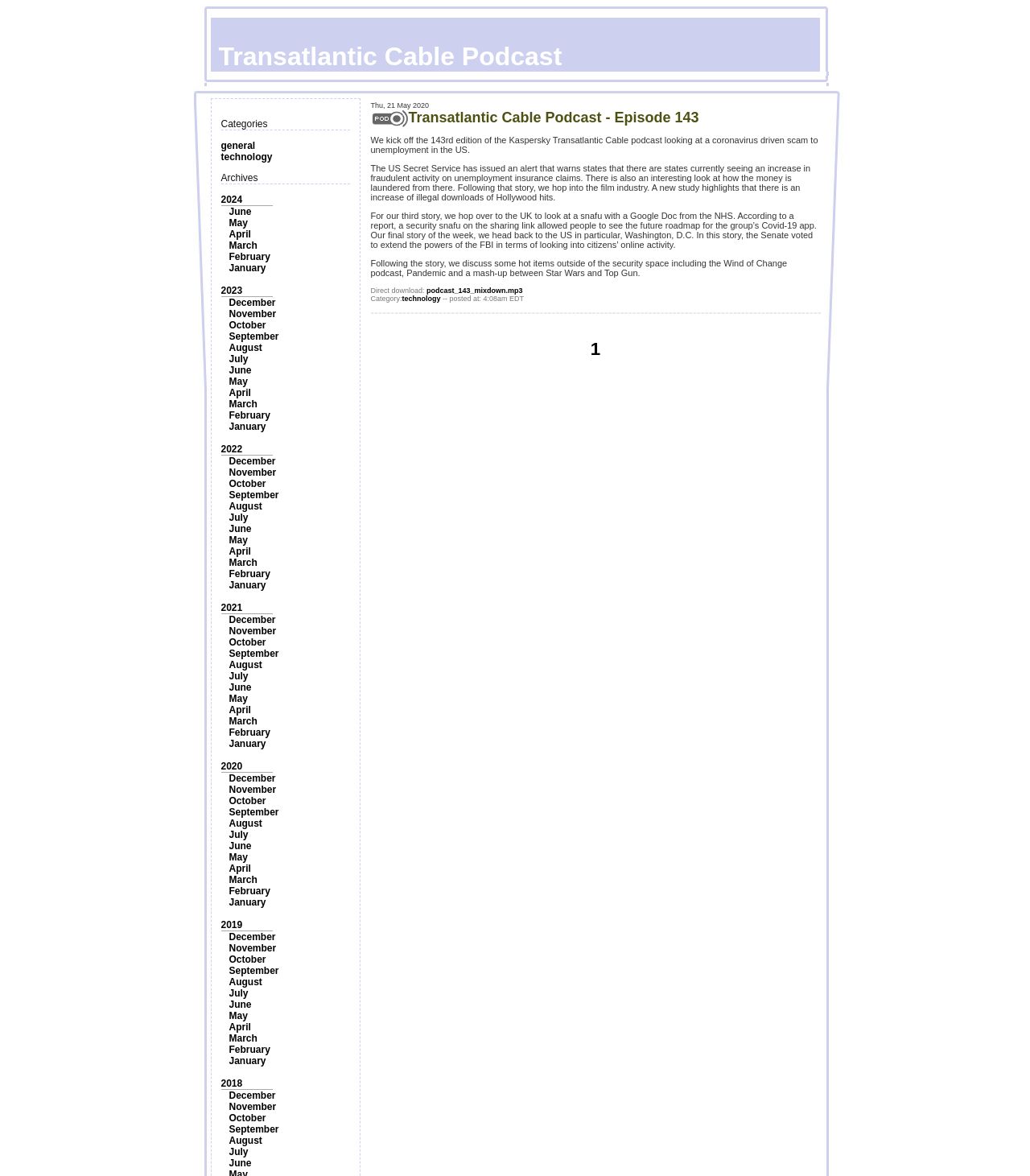Give a one-word or short phrase answer to this question: 
What is the position of the link 'June' under the year 2024?

second